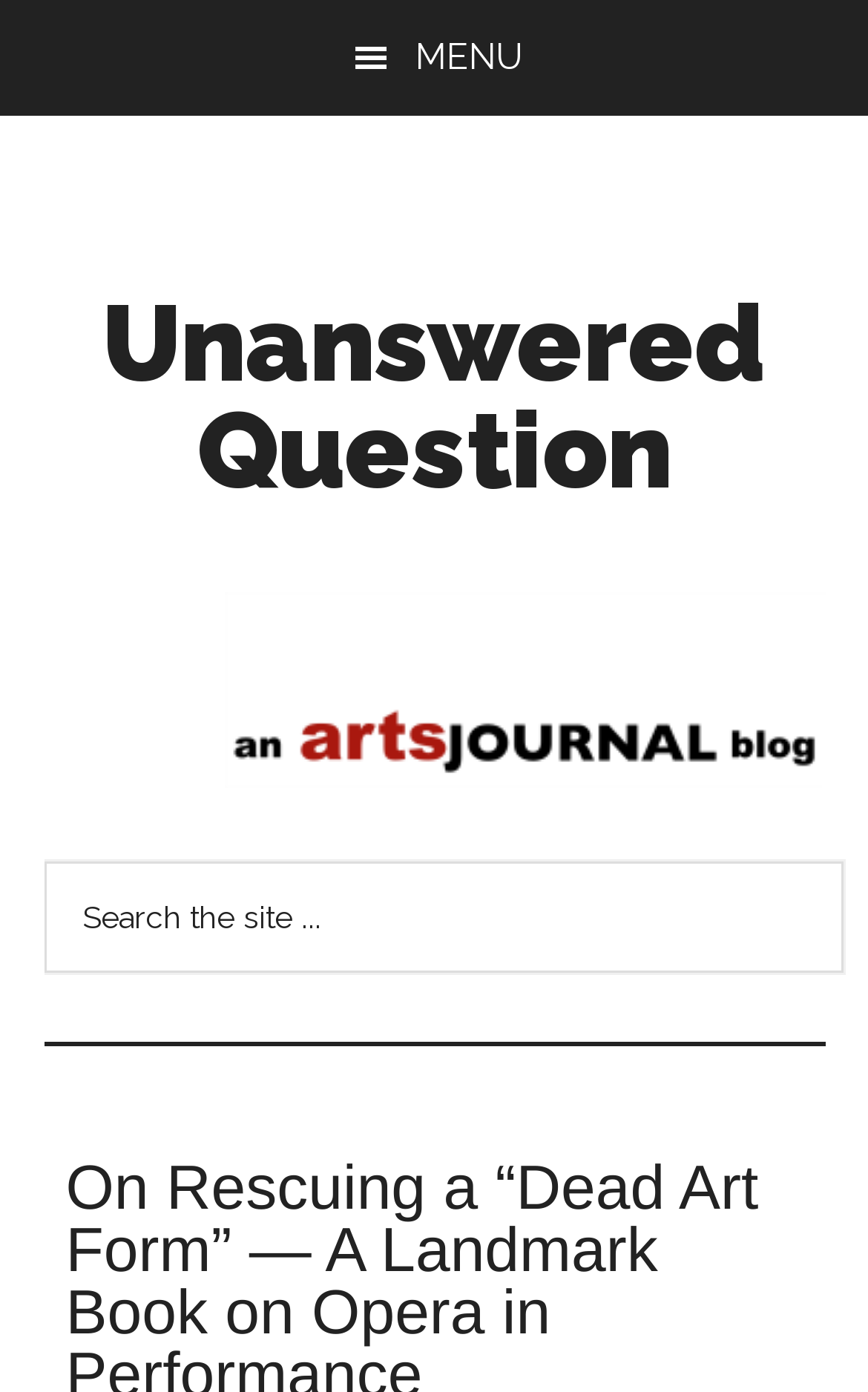Please provide a comprehensive answer to the question below using the information from the image: What is the purpose of the button with a search icon?

The button with a search icon is located next to the search box, and when clicked, it will initiate a search on the website. The button's purpose is to trigger the search function.